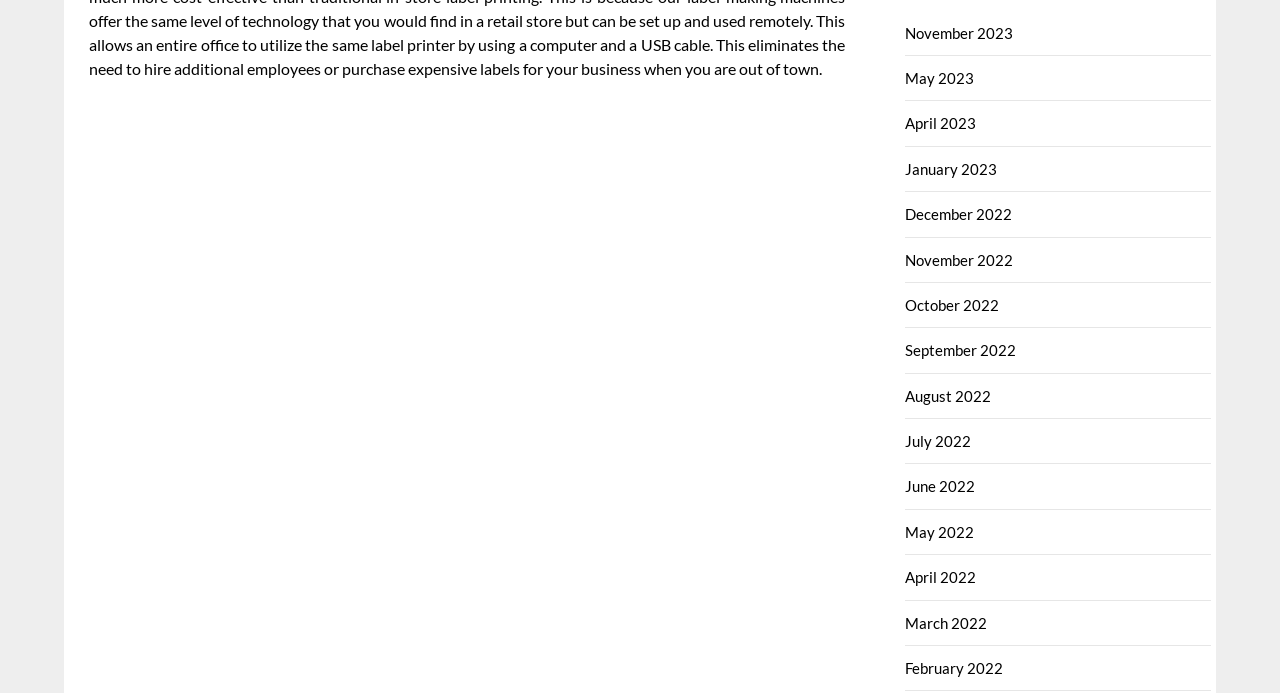Please identify the bounding box coordinates of the area that needs to be clicked to fulfill the following instruction: "Click HOME."

None